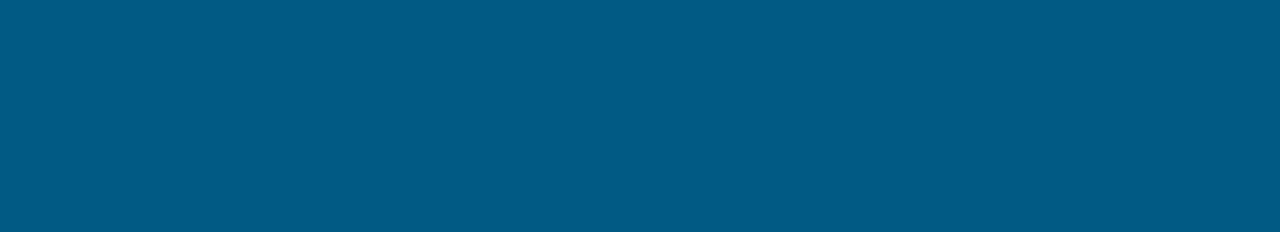What is the name of the company with a logo at the bottom-right corner?
Can you provide a detailed and comprehensive answer to the question?

I found an image element with the text 'Thomson Reuters' at the bottom-right corner of the page, which is a part of the link element with the same text. This suggests that the image is a logo of the company Thomson Reuters.